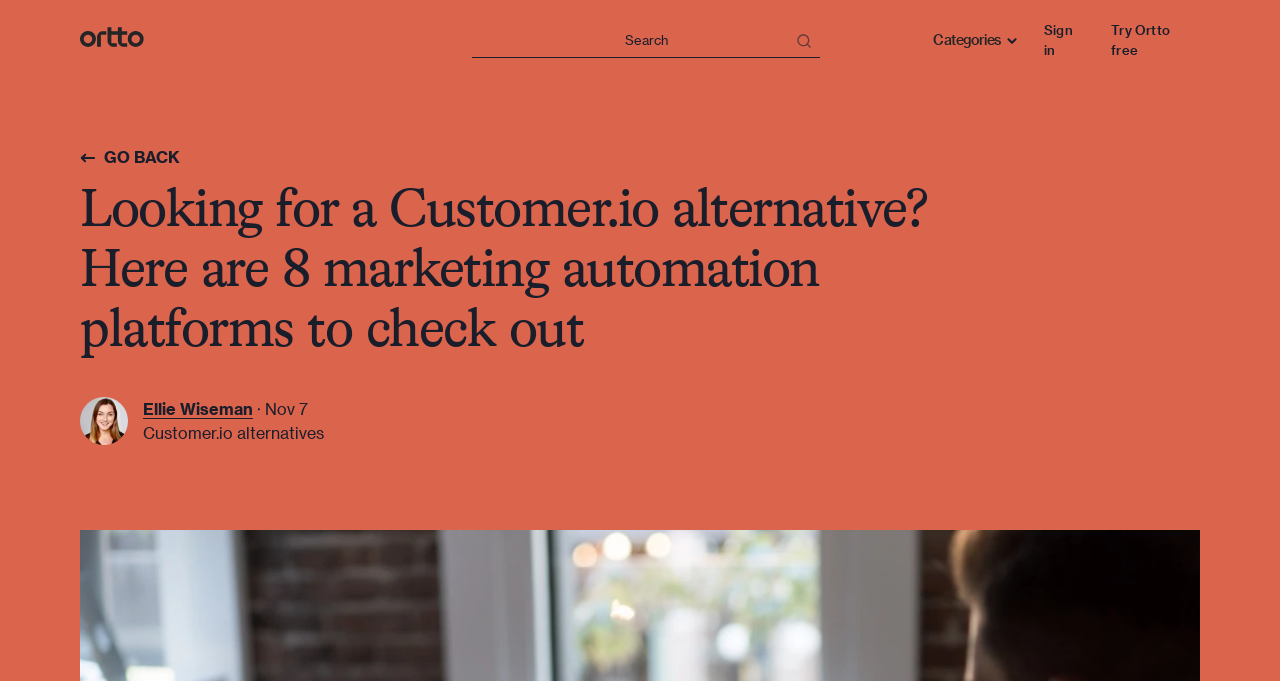Specify the bounding box coordinates of the area to click in order to execute this command: 'view categories'. The coordinates should consist of four float numbers ranging from 0 to 1, and should be formatted as [left, top, right, bottom].

[0.719, 0.032, 0.805, 0.085]